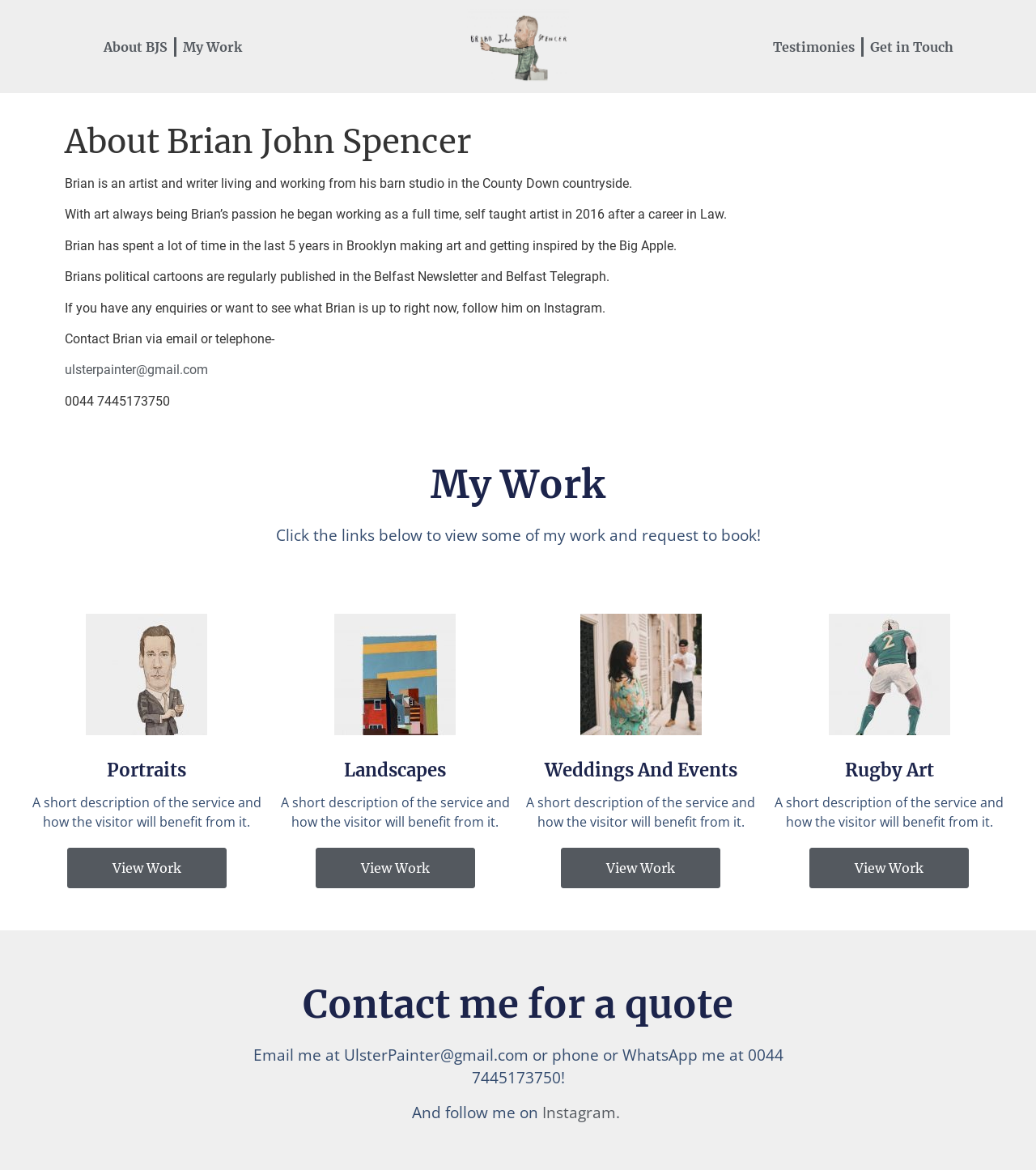Answer the following query with a single word or phrase:
Where did Brian get inspired by?

Big Apple